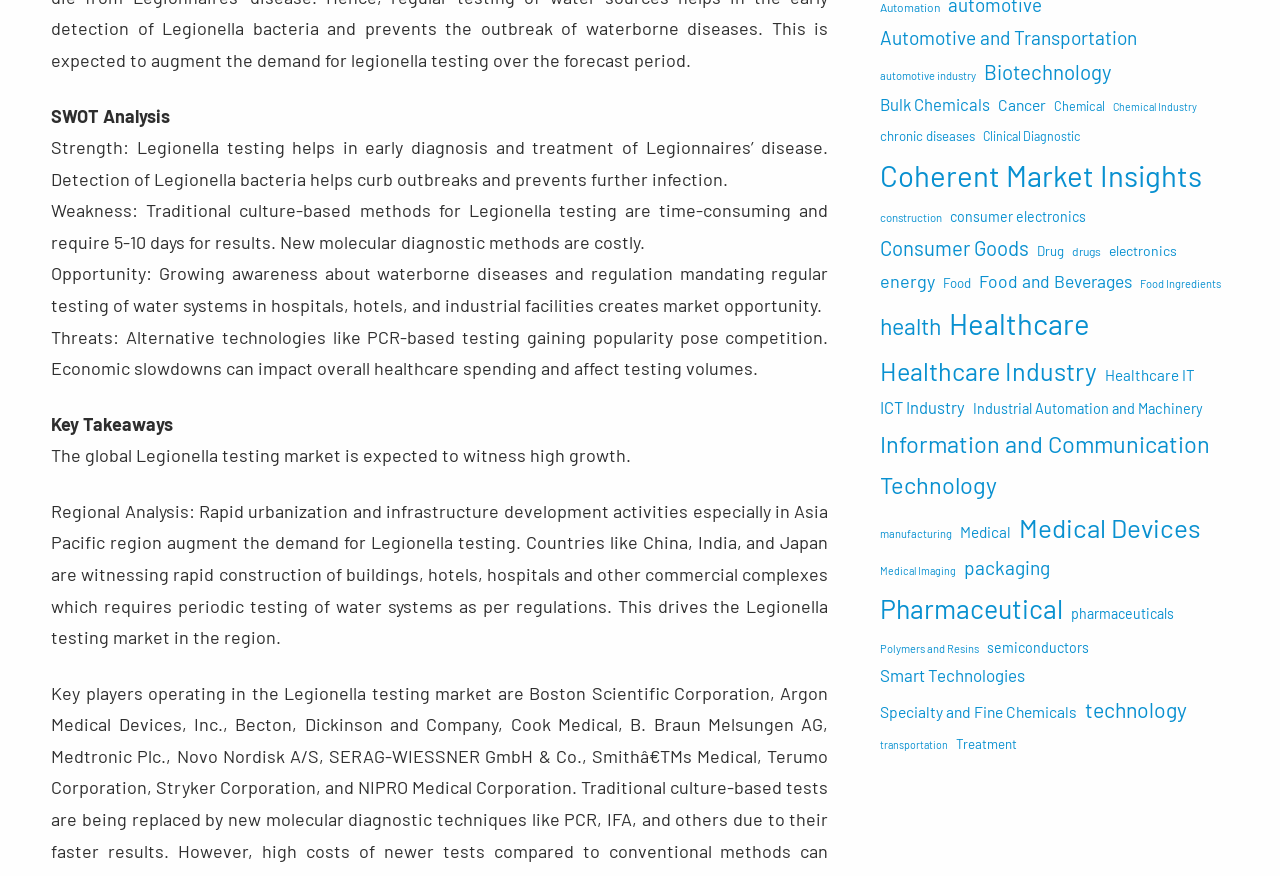Could you specify the bounding box coordinates for the clickable section to complete the following instruction: "Learn about Medical Devices"?

[0.796, 0.577, 0.938, 0.629]